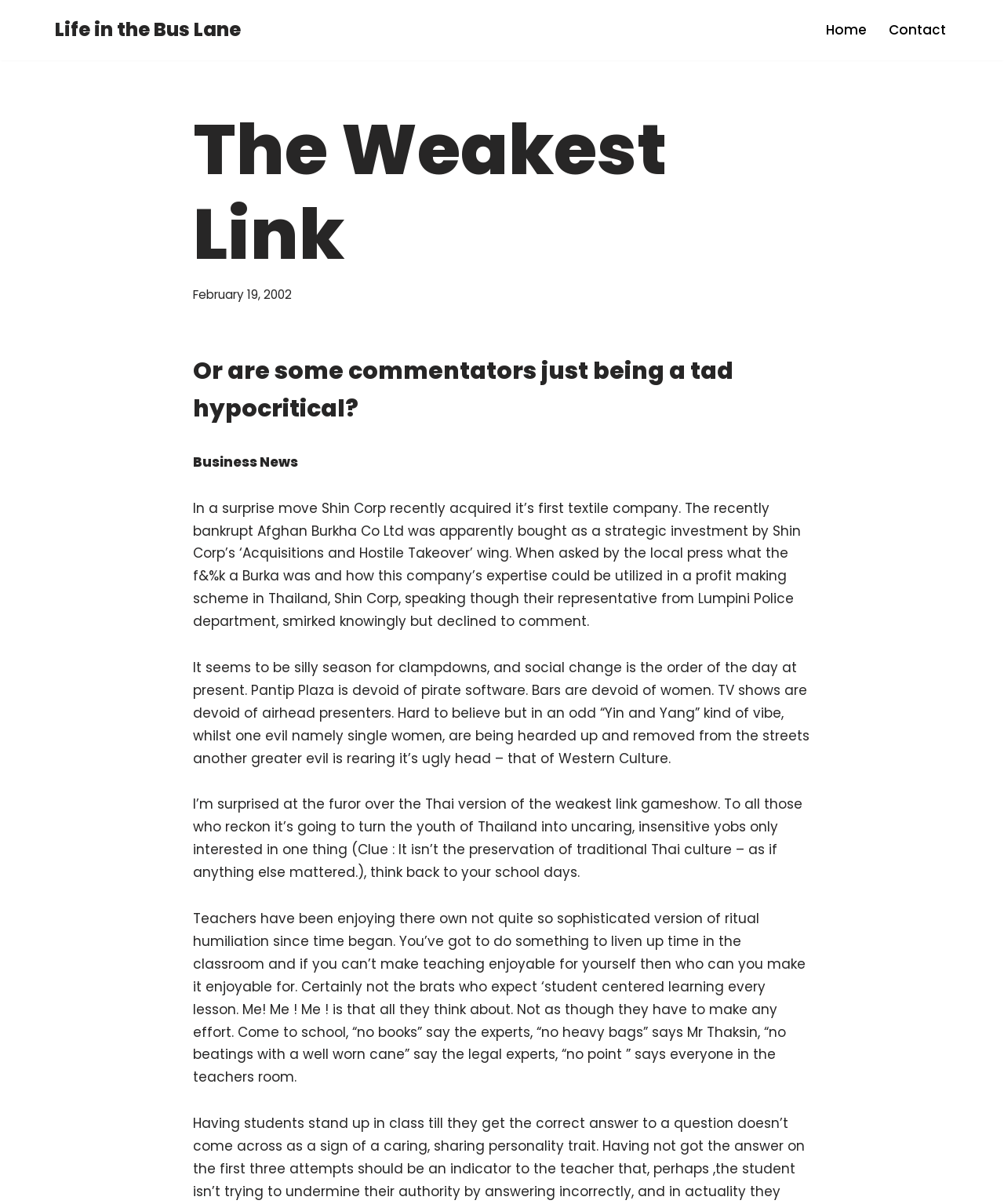Find the bounding box of the UI element described as follows: "Silvano Mezzavilla".

None